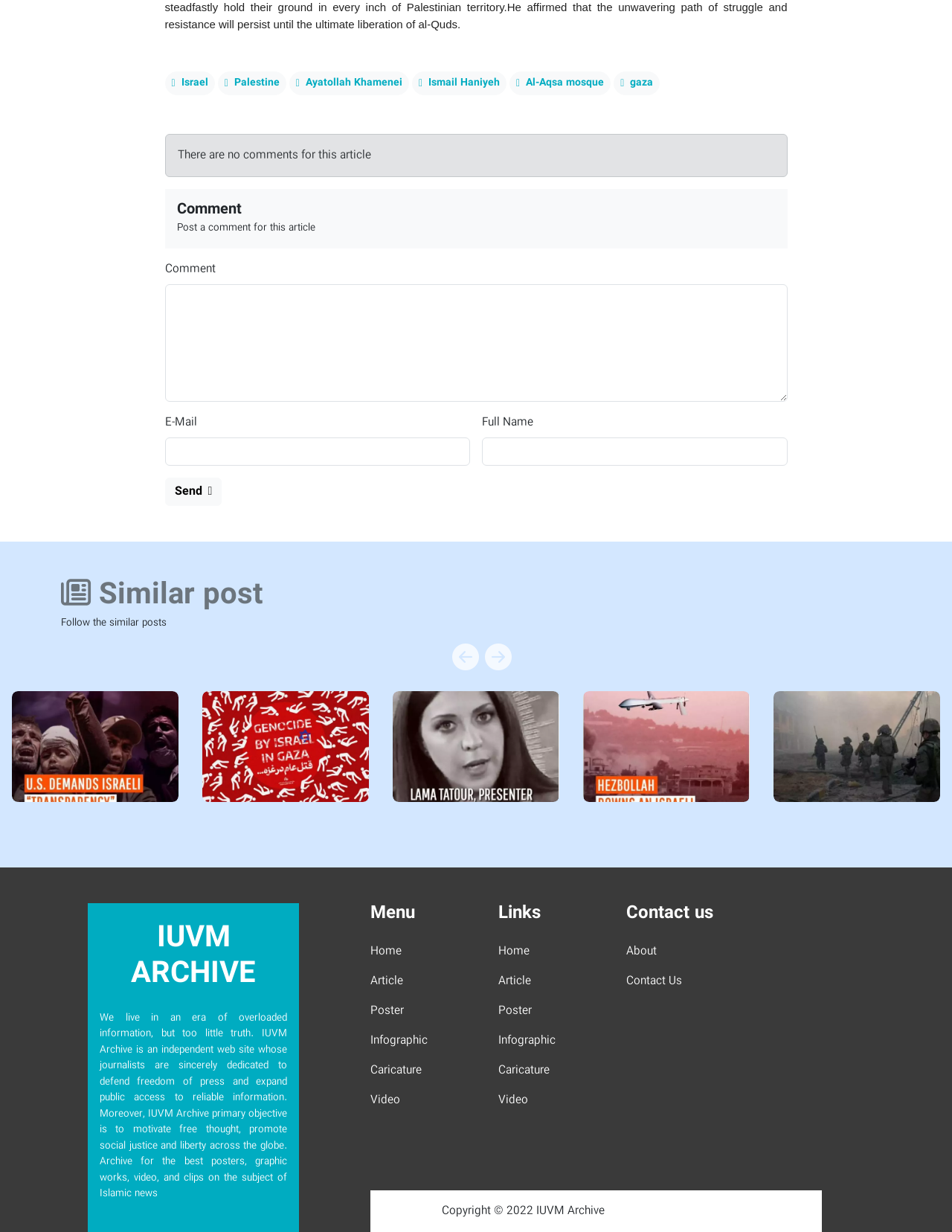Respond to the question with just a single word or phrase: 
What type of content is available on the IUVM Archive website?

Articles, posters, graphics, videos, and clips